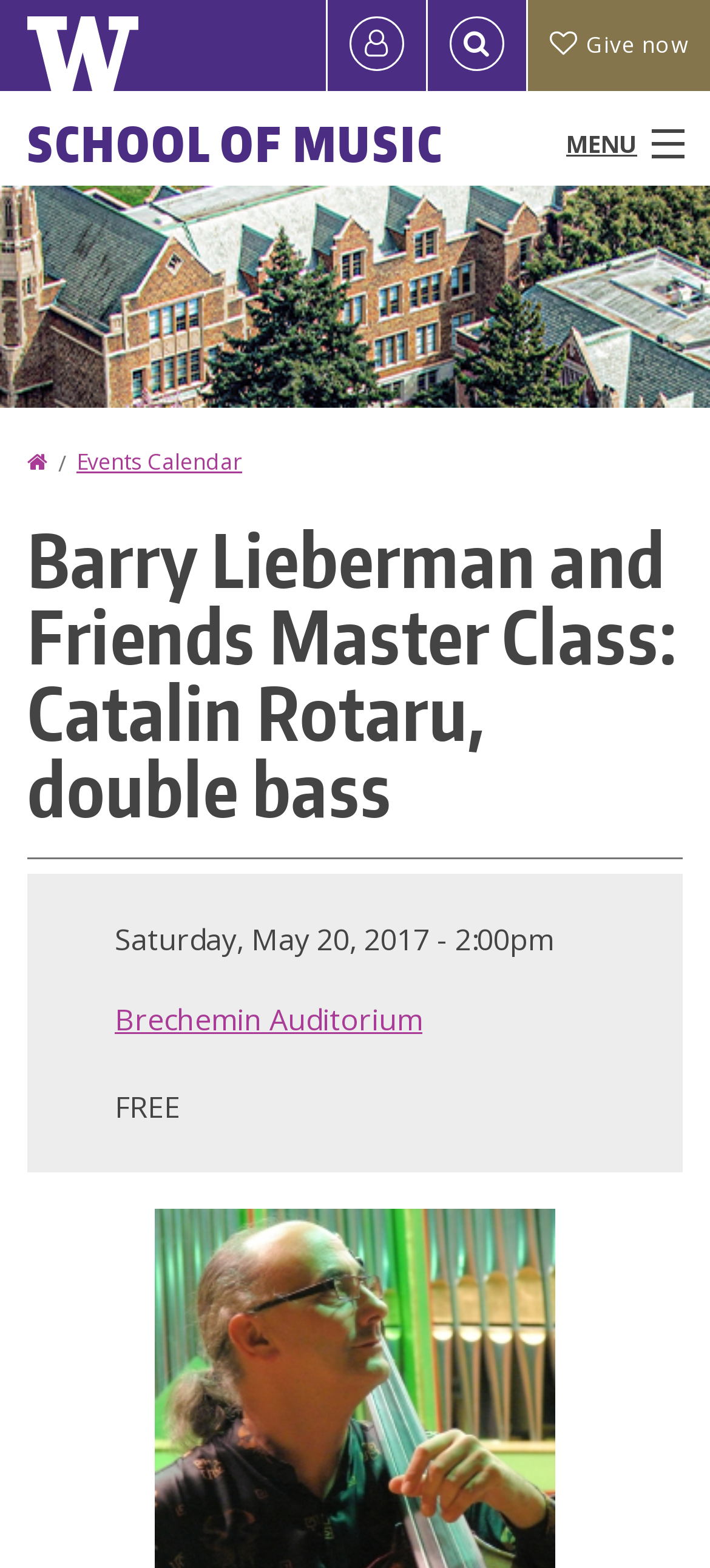Can you find and provide the title of the webpage?

SCHOOL OF MUSIC